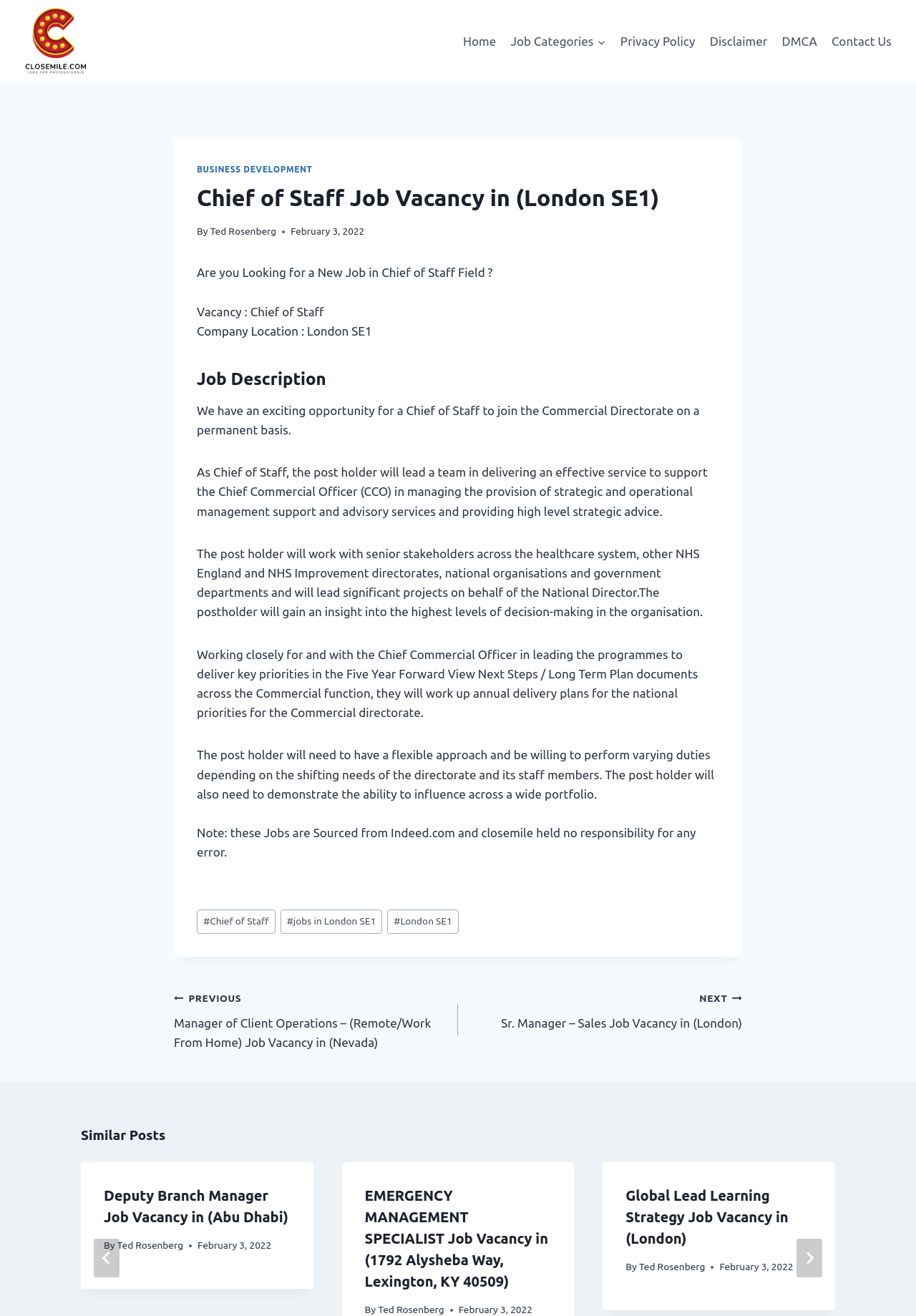Identify the bounding box coordinates for the UI element mentioned here: "sharing our collection online". Provide the coordinates as four float values between 0 and 1, i.e., [left, top, right, bottom].

None